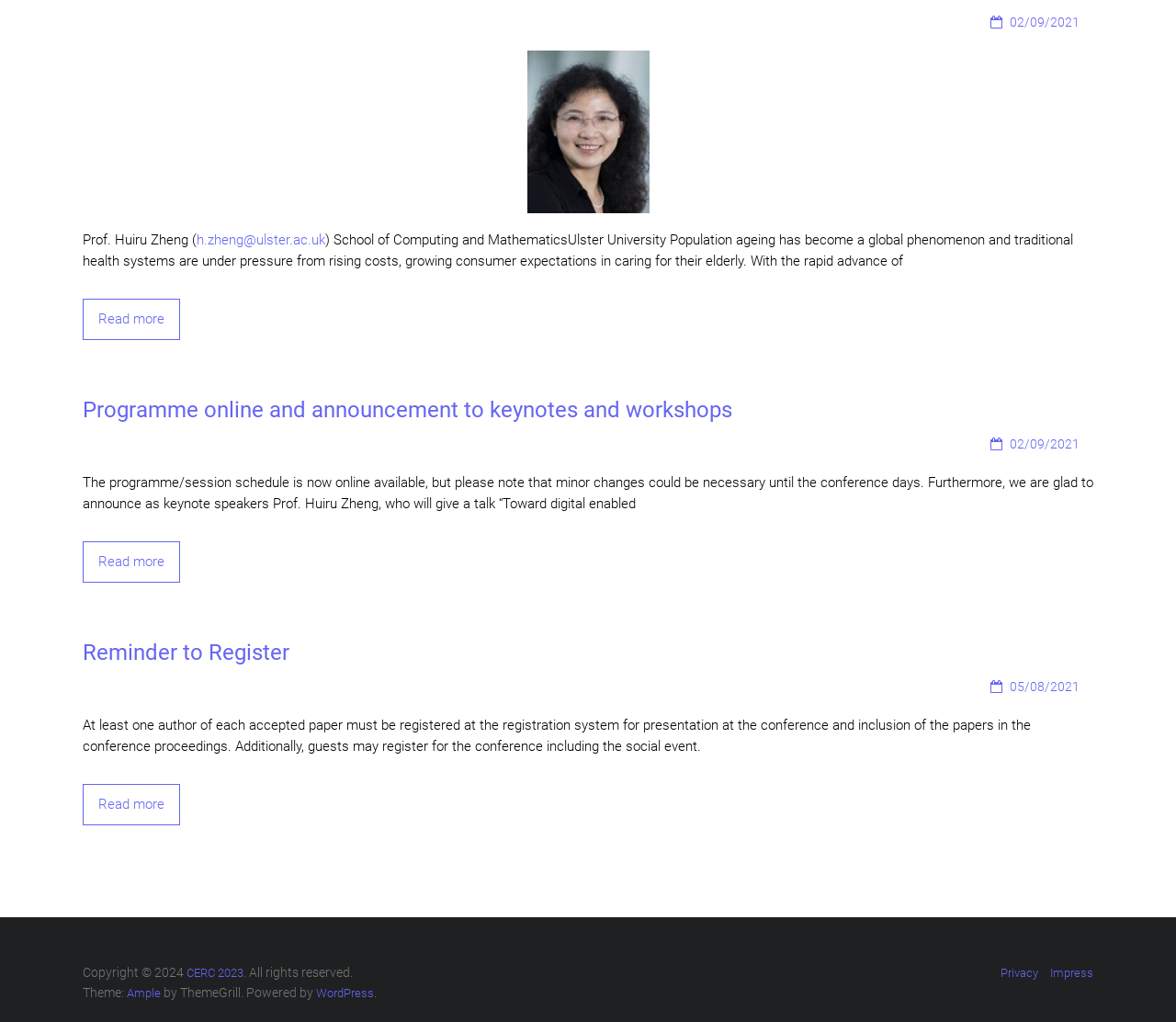Identify the bounding box coordinates for the UI element described by the following text: "Impress". Provide the coordinates as four float numbers between 0 and 1, in the format [left, top, right, bottom].

[0.893, 0.945, 0.93, 0.958]